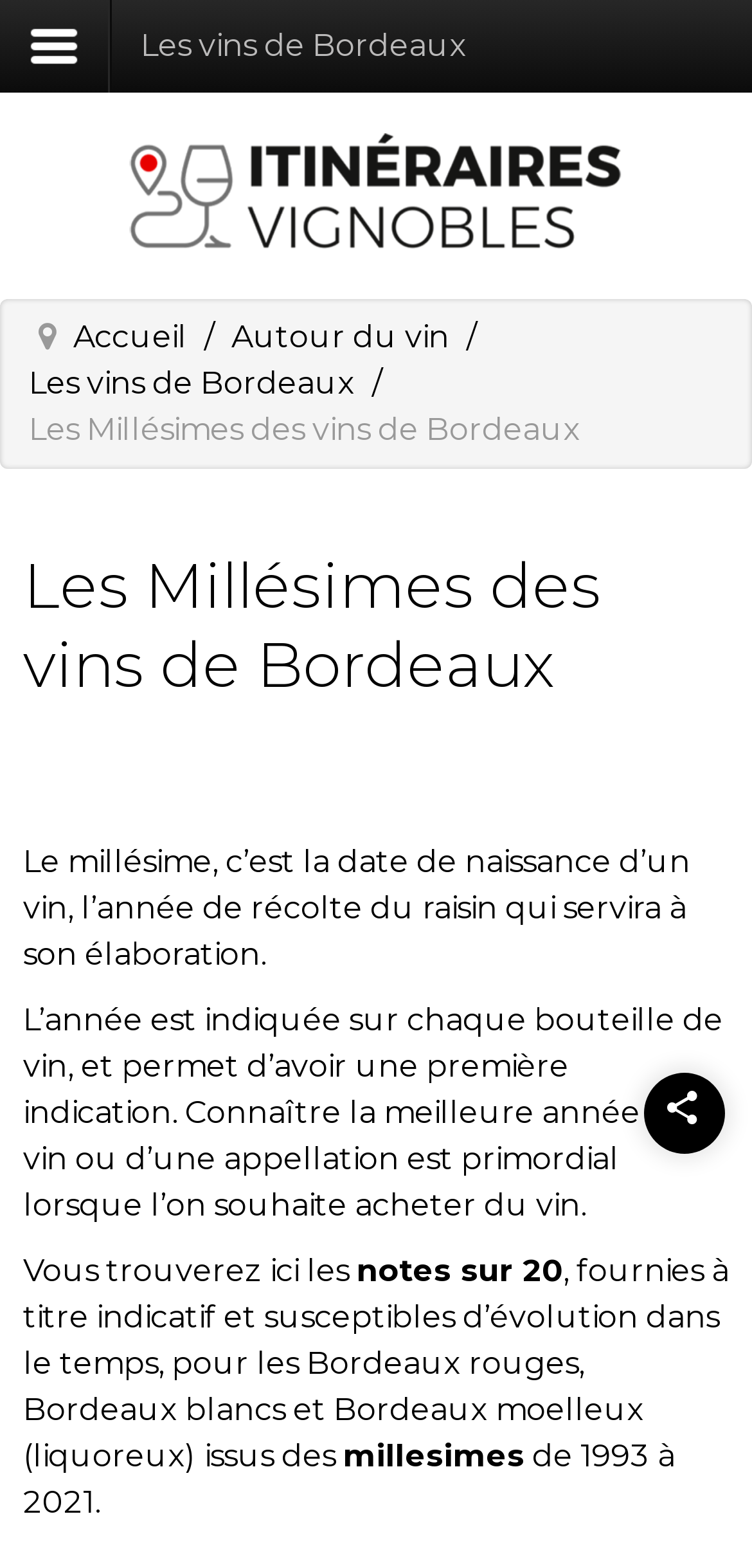What is a millésime?
Kindly offer a detailed explanation using the data available in the image.

According to the webpage's content, 'Le millésime, c’est la date de naissance d’un vin, l’année de récolte du raisin qui servira à son élaboration.' This indicates that a millésime refers to the year of grape harvest, which is an important factor in wine production.